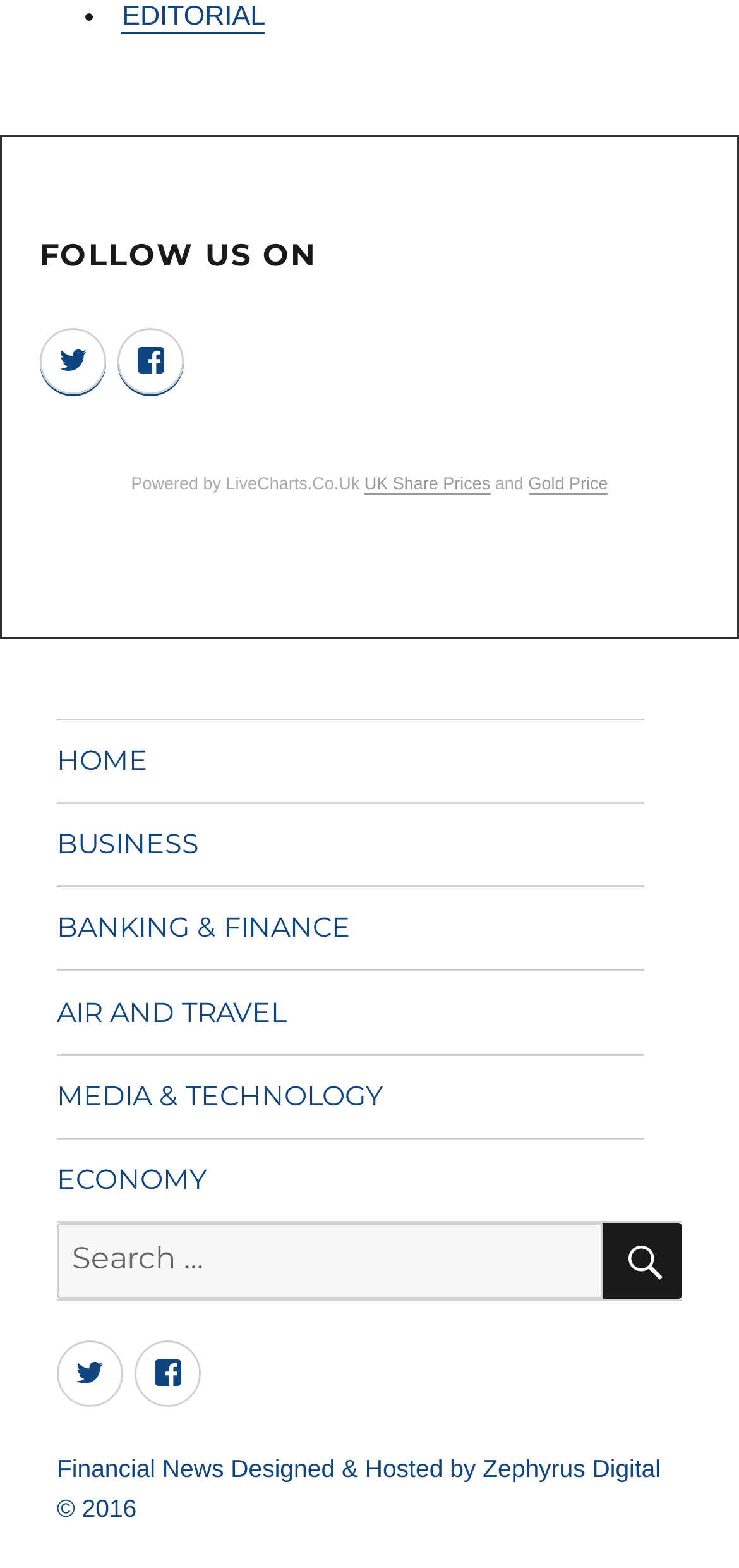What is the text above the search box?
From the image, provide a succinct answer in one word or a short phrase.

Search for: